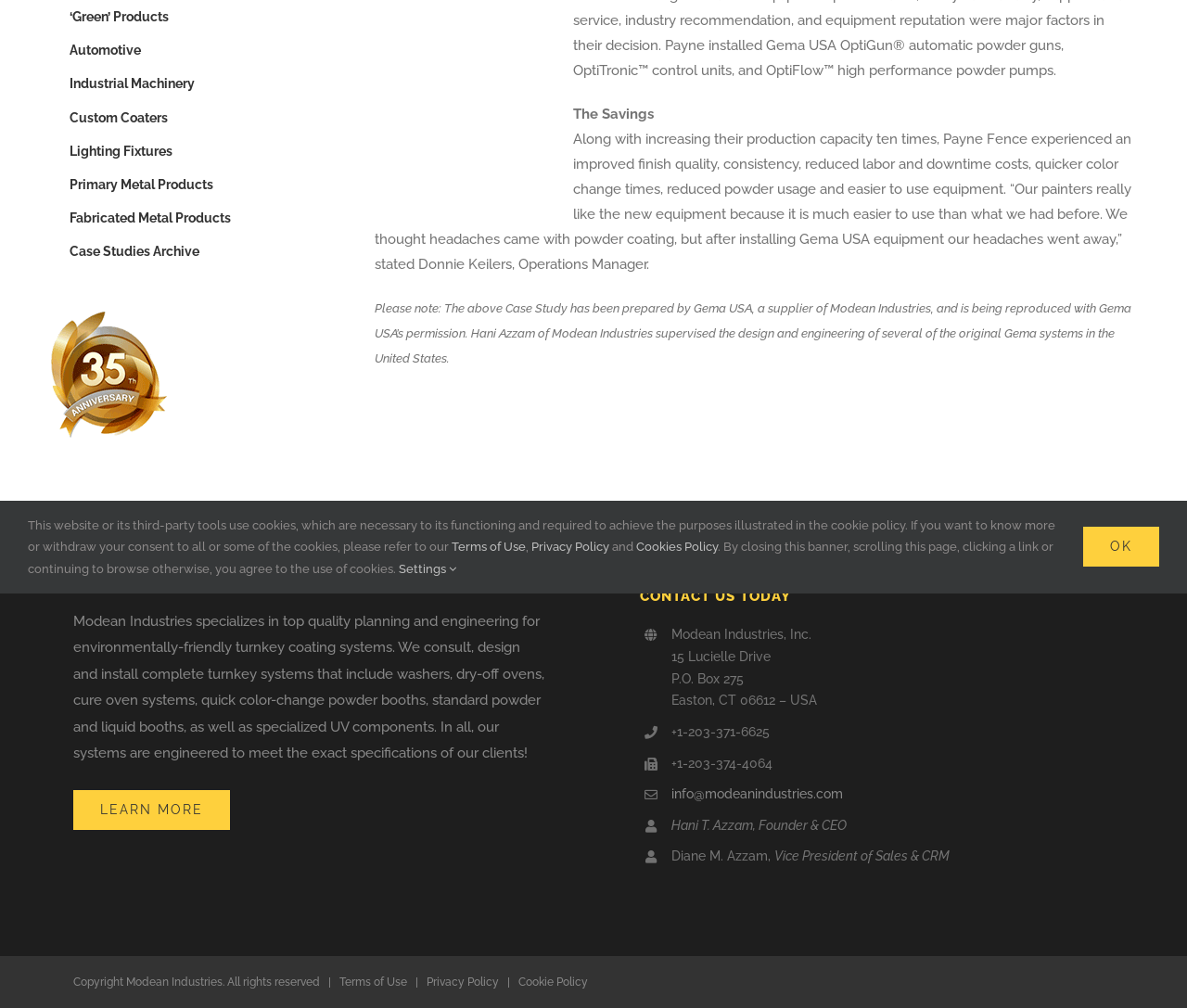Using the element description: "Automotive", determine the bounding box coordinates for the specified UI element. The coordinates should be four float numbers between 0 and 1, [left, top, right, bottom].

[0.043, 0.034, 0.252, 0.068]